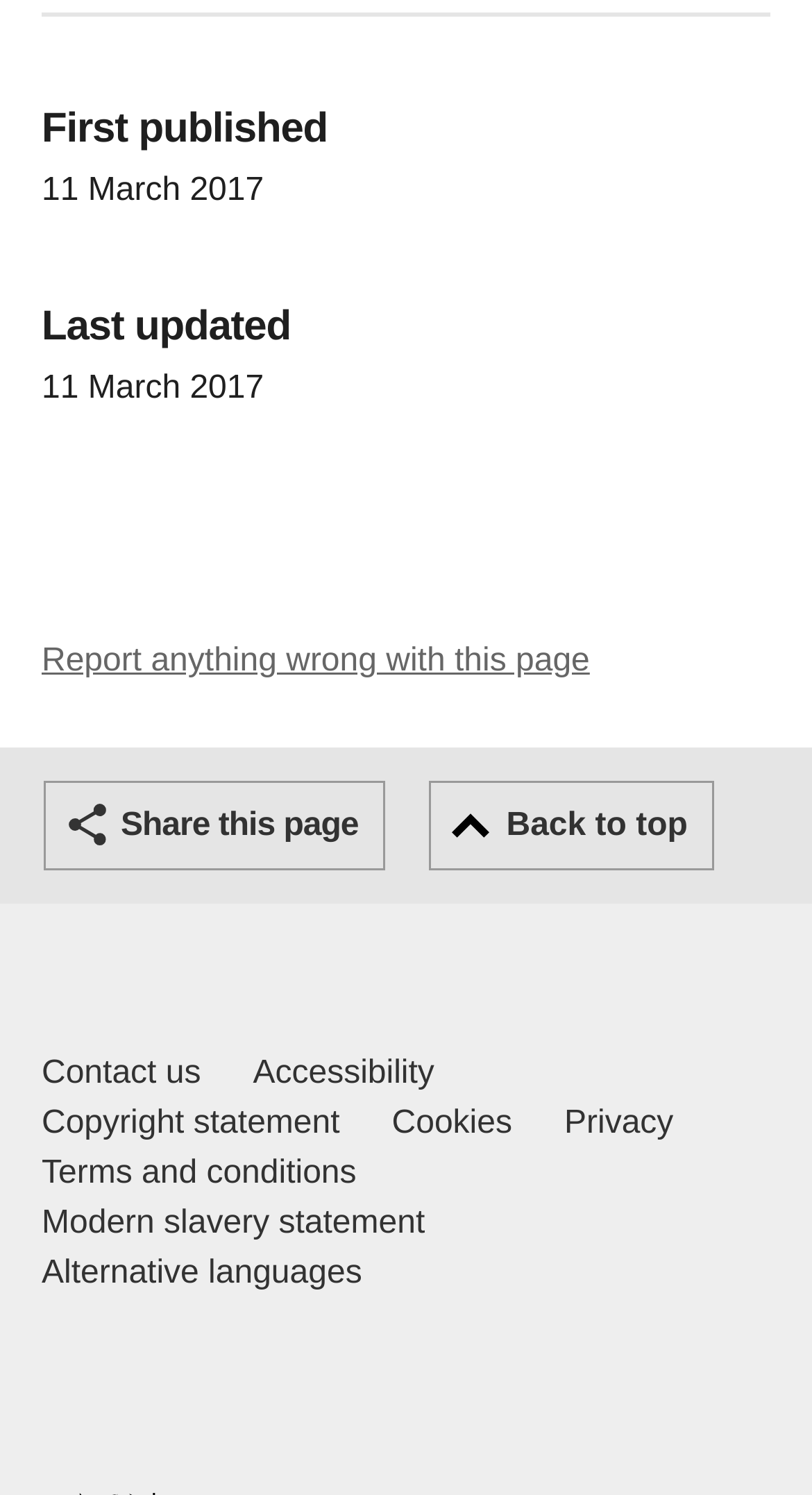What is the first published date?
We need a detailed and exhaustive answer to the question. Please elaborate.

I found the 'First published' heading on the webpage, and right below it, I saw the date '11 March 2017' which is the answer to this question.